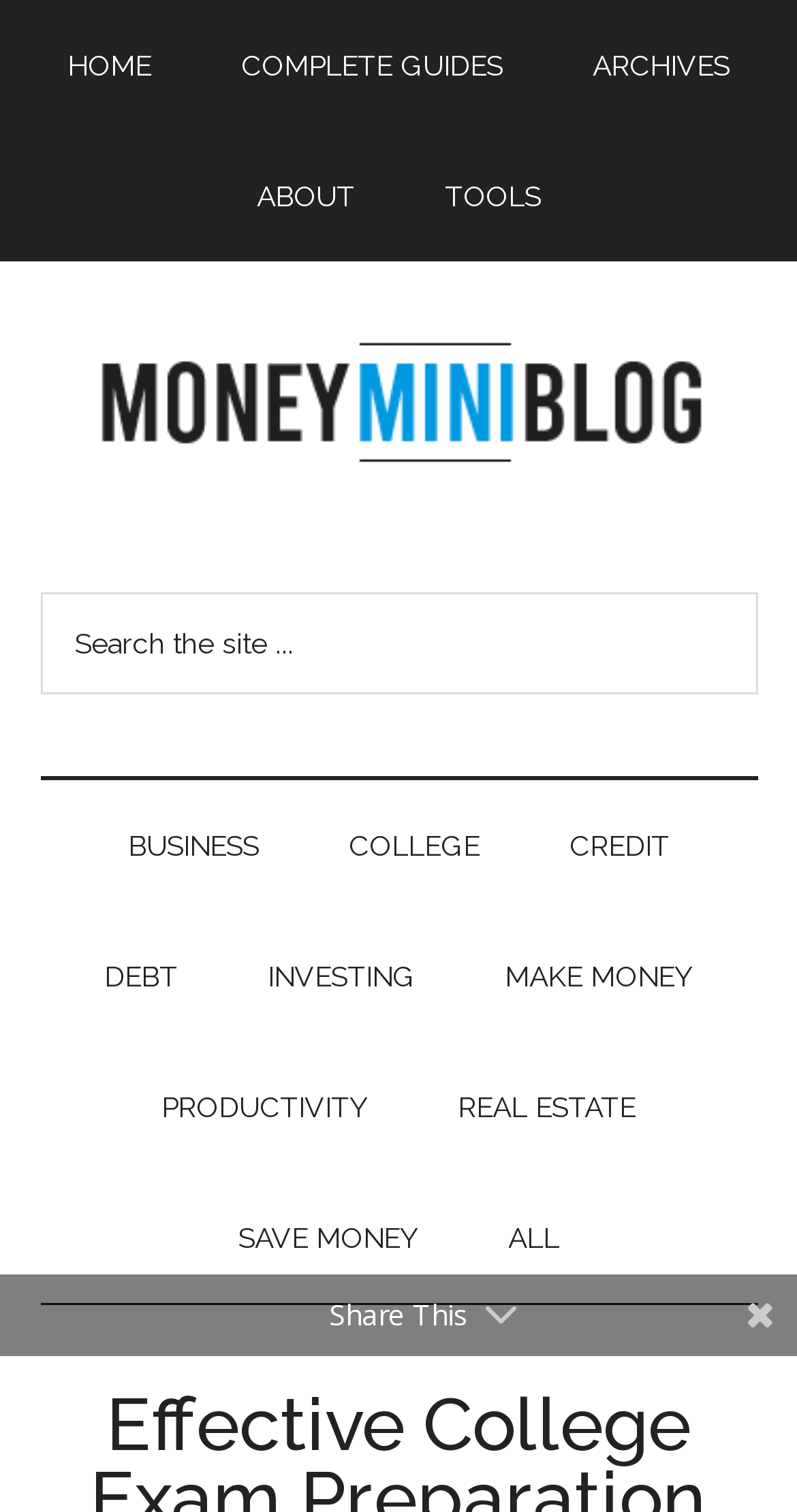With reference to the screenshot, provide a detailed response to the question below:
How many main navigation links are there?

The main navigation links can be found in the top section of the webpage, below the 'MoneyMiniBlog' image and link. There are five links: 'HOME', 'COMPLETE GUIDES', 'ARCHIVES', 'ABOUT', and 'TOOLS'.